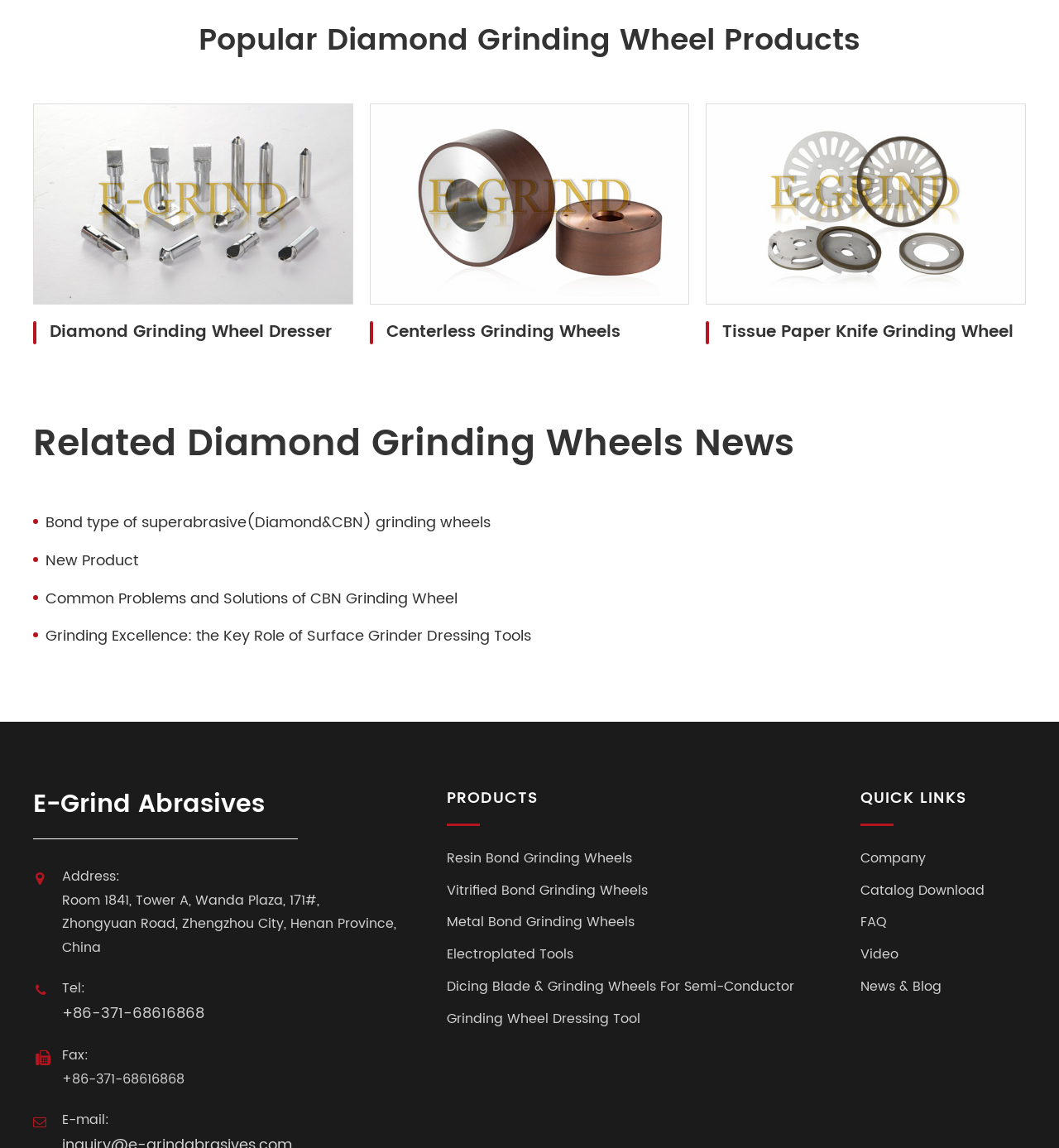Find the bounding box coordinates of the clickable area that will achieve the following instruction: "Contact us through phone number +86-371-68616868".

[0.059, 0.872, 0.193, 0.895]